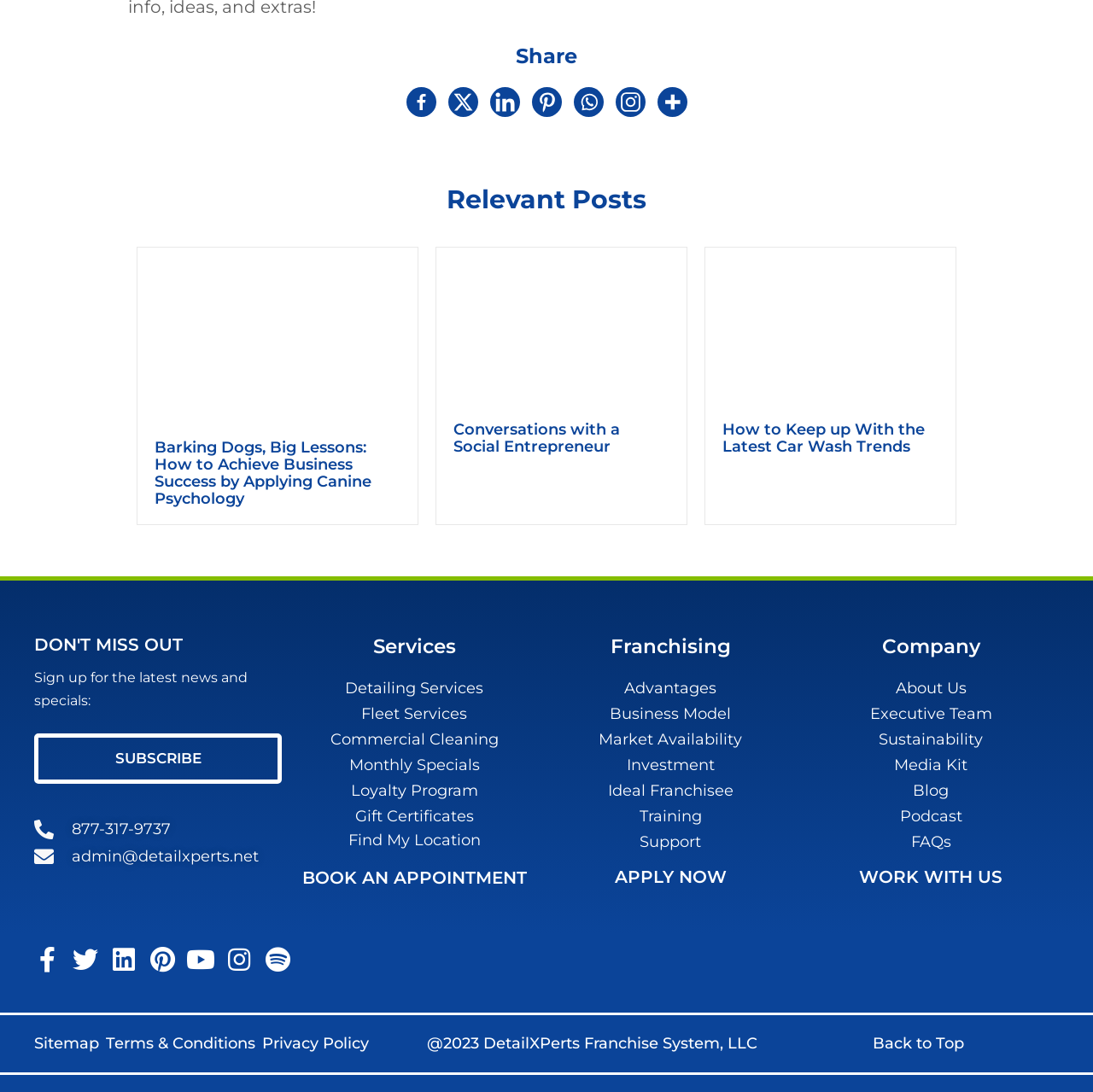Find the bounding box coordinates of the area to click in order to follow the instruction: "Subscribe to the latest news and specials".

[0.031, 0.672, 0.258, 0.718]